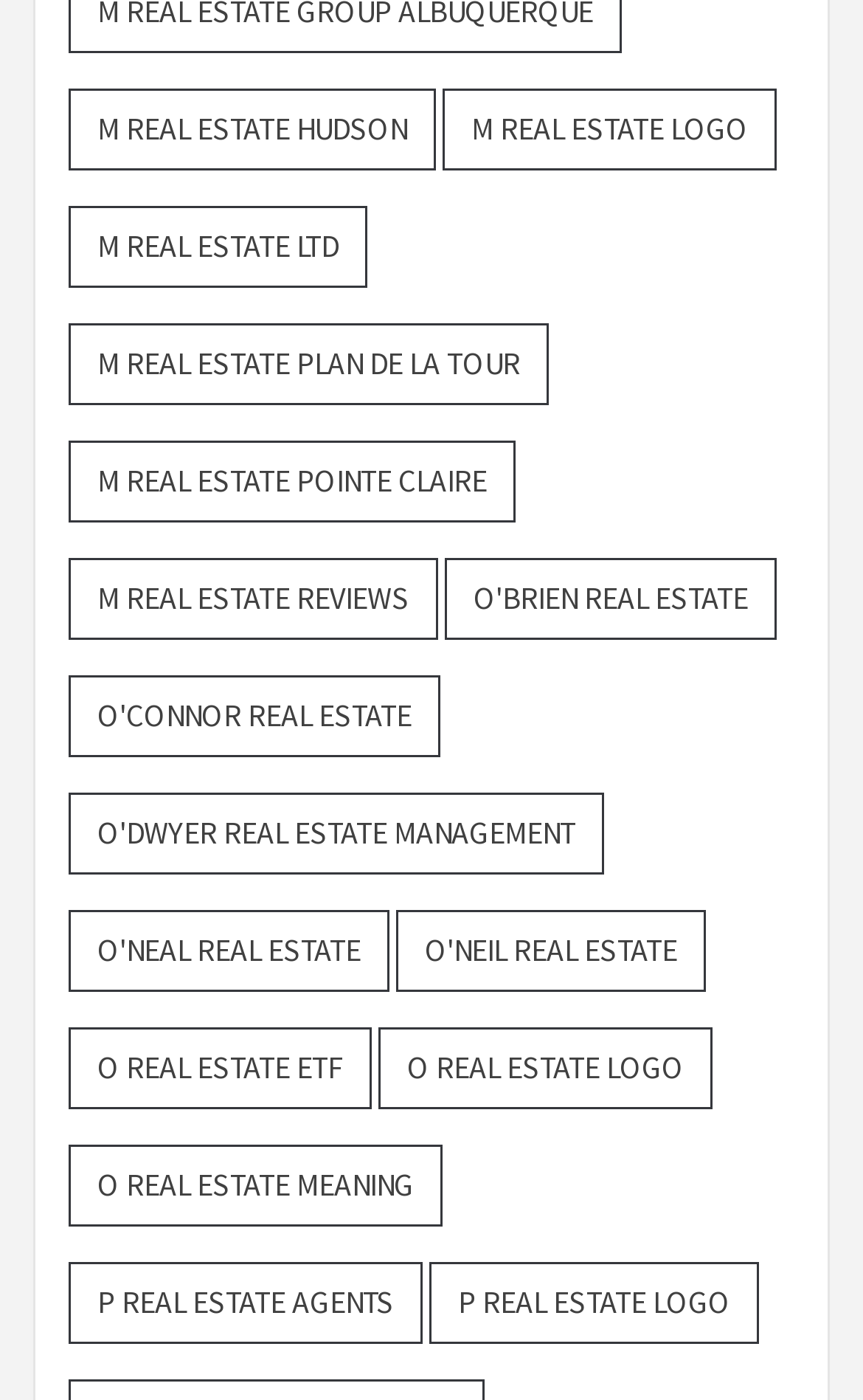What is the vertical position of 'M Real Estate Plan De La Tour' relative to 'M Real Estate Ltd'?
Look at the screenshot and respond with a single word or phrase.

Below